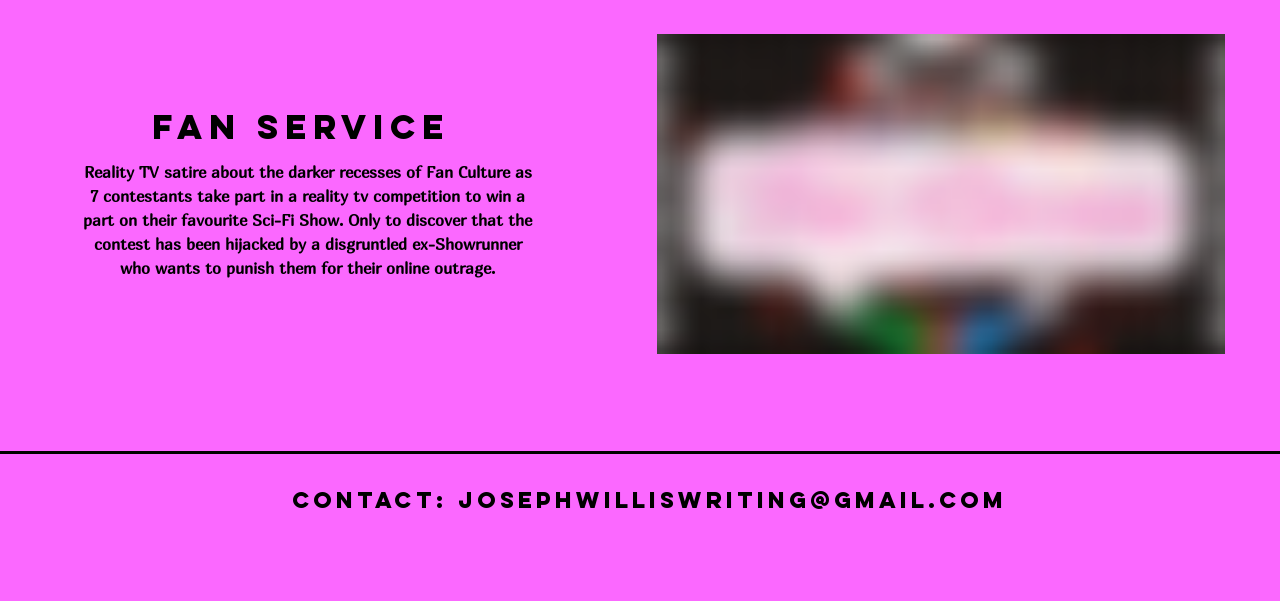What is the purpose of the reality TV competition?
Use the information from the screenshot to give a comprehensive response to the question.

The webpage states that the contestants are competing to win a part on their favourite Sci-Fi Show, but it is later revealed that the contest has been hijacked by a disgruntled ex-Showrunner who wants to punish them for their online outrage.